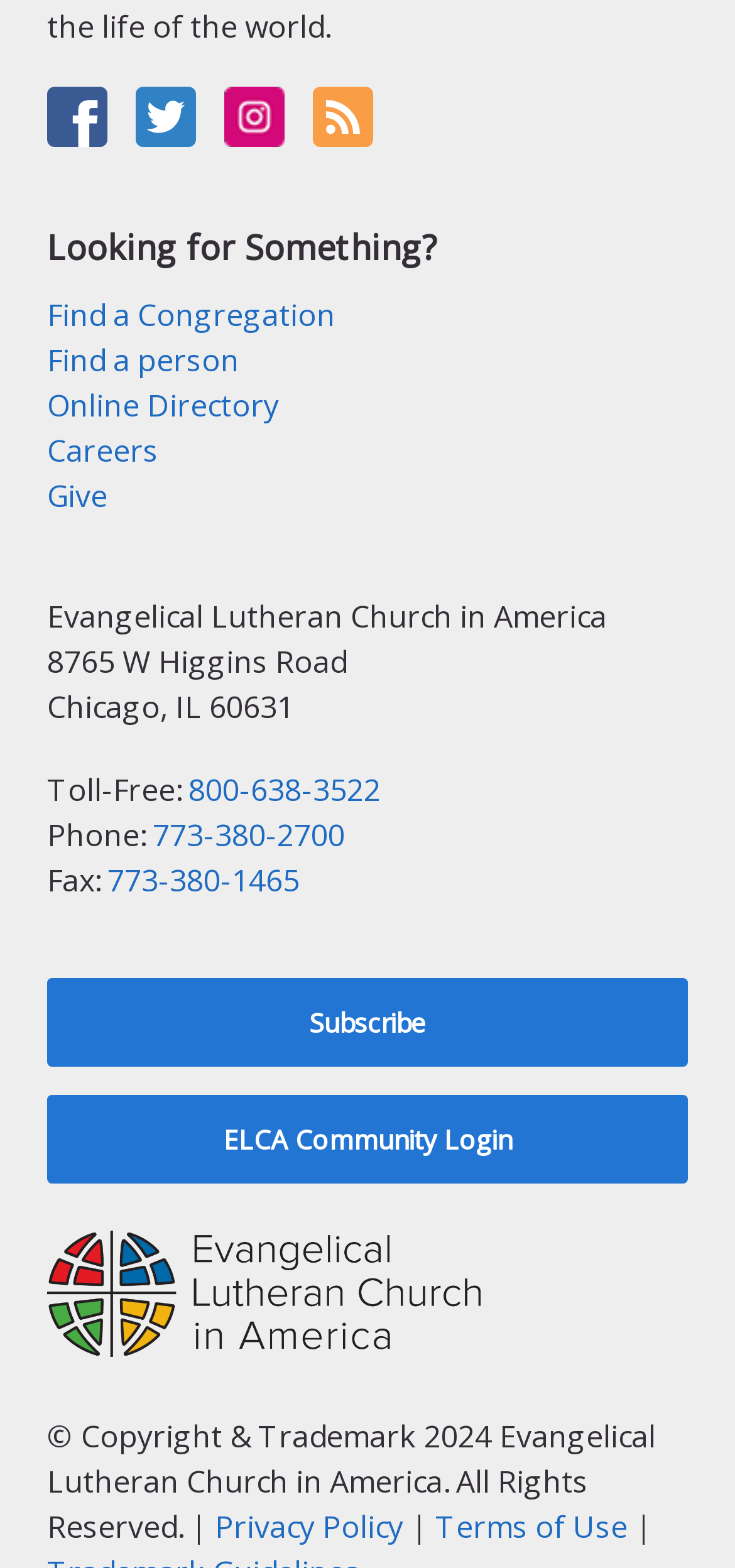What social media platforms are linked?
Observe the image and answer the question with a one-word or short phrase response.

Facebook, Twitter, Instagram